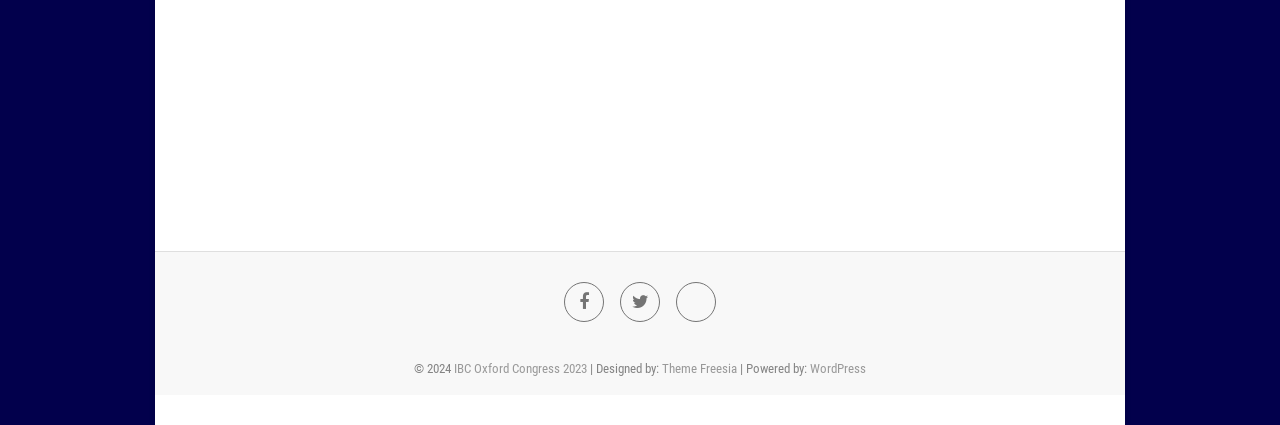What is the platform that powers the website?
Please provide a comprehensive answer based on the information in the image.

The platform that powers the website can be found at the bottom of the webpage, where it says 'Powered by: WordPress', which is a link.